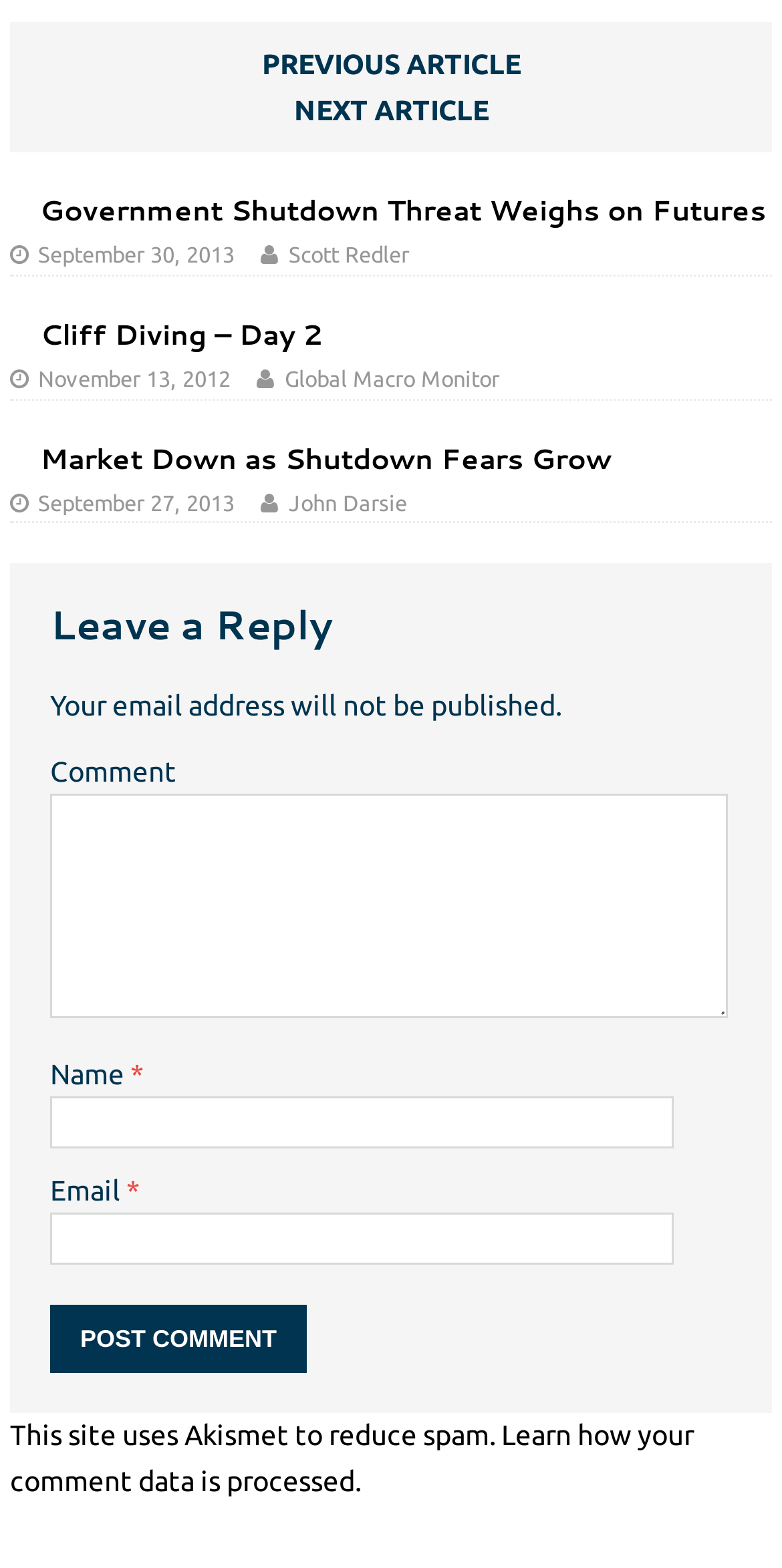Respond with a single word or phrase for the following question: 
What is required to submit a comment?

Name, email, and comment